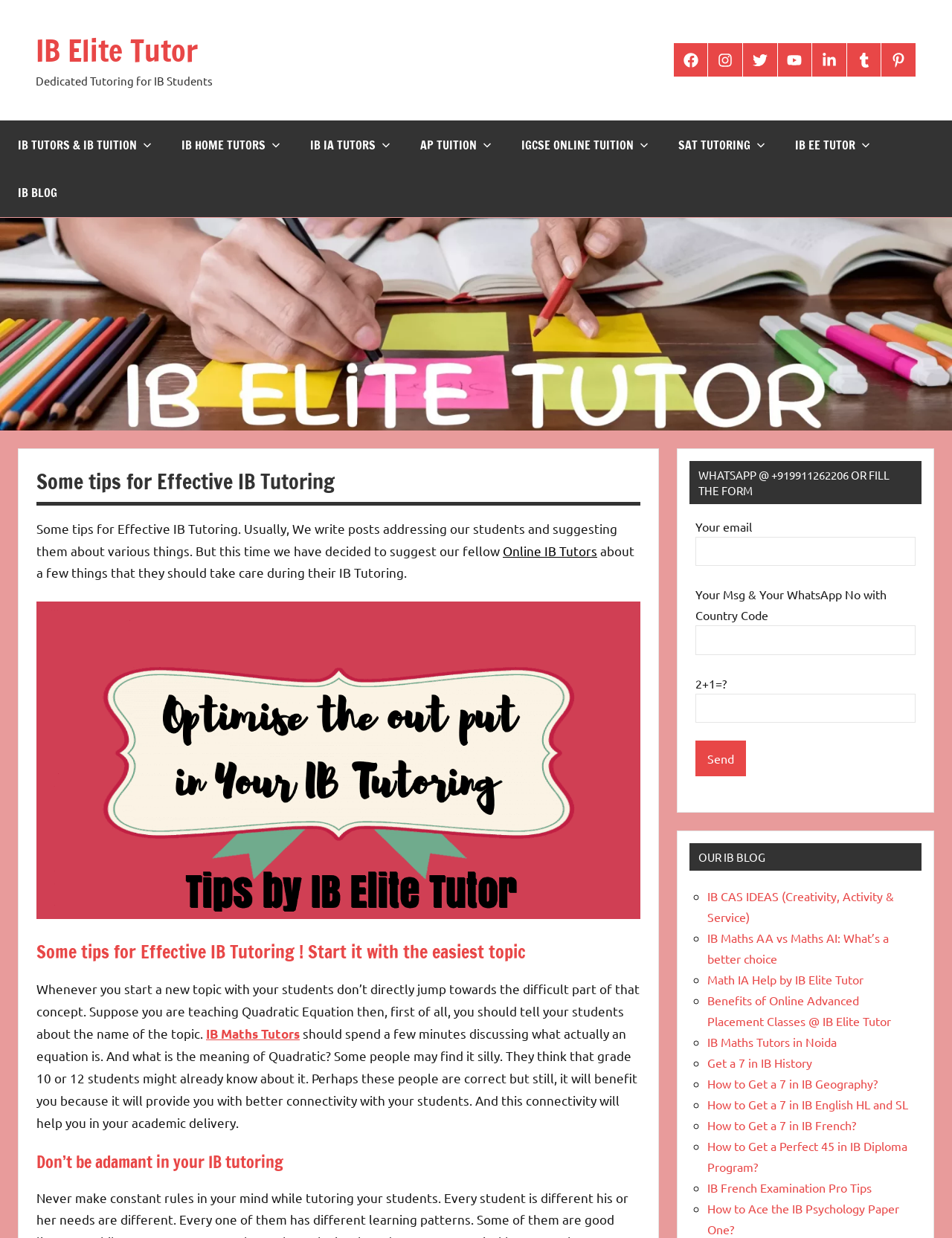What is the purpose of the contact form?
Look at the image and answer with only one word or phrase.

To send a message or WhatsApp number